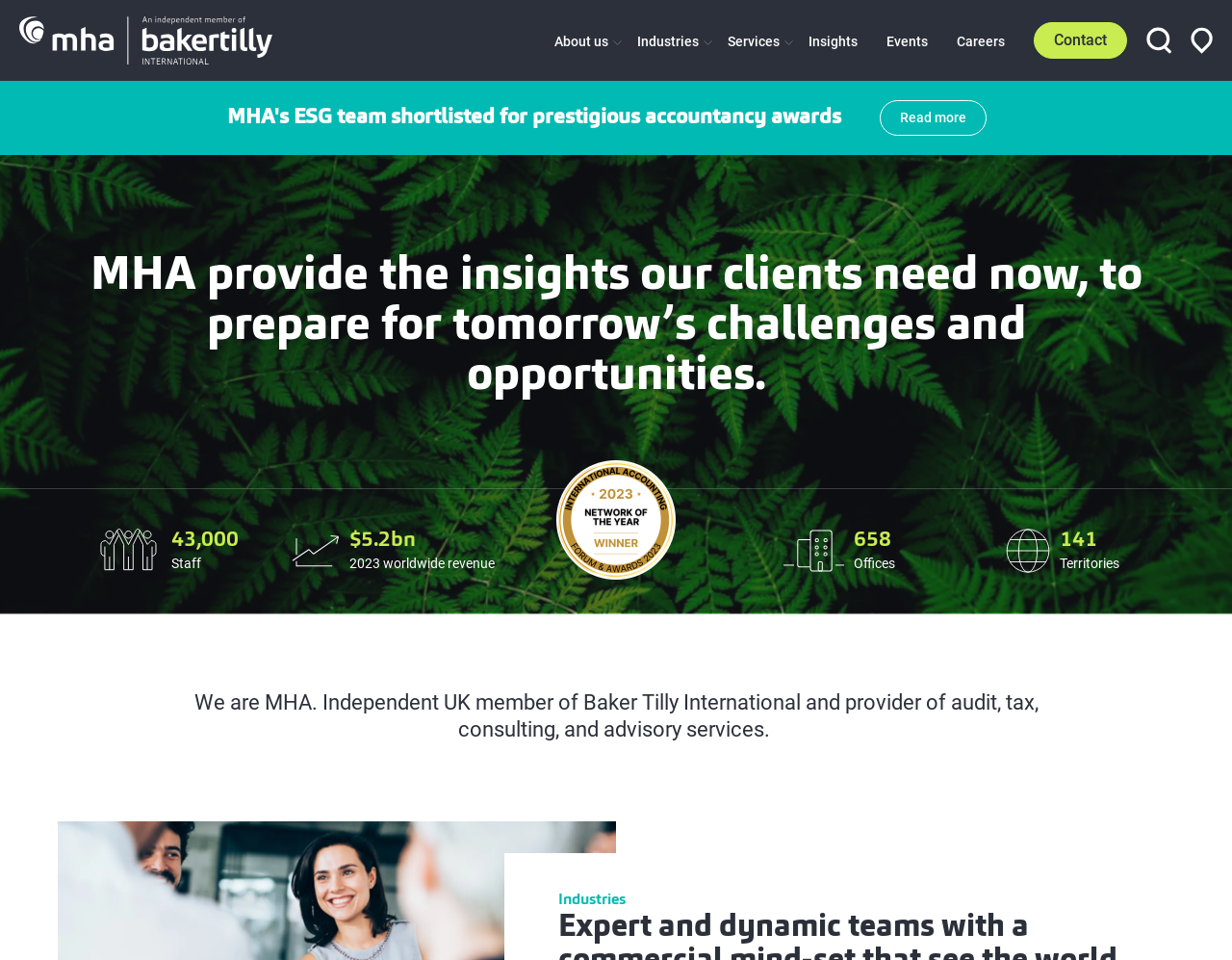Describe all the key features and sections of the webpage thoroughly.

The webpage is about MHA, a UK association of accounting, auditing, business advisory firms, and chartered accountants. At the top left, there is a logo of MHA and a link to the "Home" page. Next to it, there are several links to other pages, including "About us", "Industries", "Services", "Insights", "Events", "Careers", and "Contact". Each of these links has a small icon beside it.

Below the navigation links, there is a heading that reads, "MHA provide the insights our clients need now, to prepare for tomorrow’s challenges and opportunities." This heading is followed by a horizontal separator line.

On the left side of the page, there are three sections with icons and text. The first section has a "People icon" and displays the number "43,000" with the label "Staff". The second section has a "Graph icon" and displays the amount "$5.2bn" with the label "2023 worldwide revenue". The third section has an "Office icon" and displays the number "658" with the label "Offices". There is also a "Globe icon" section that displays the number "141" with the label "Territories".

To the right of these sections, there is a link to "Baker Tilly International 2023 Network of the Year" with an accompanying image. Below this link, there is a paragraph of text that describes MHA as an independent UK member of Baker Tilly International and a provider of various services.

At the top right corner, there is a link to "Open search box" with a small icon, and next to it, there is a link to "View our locations" with another small icon.